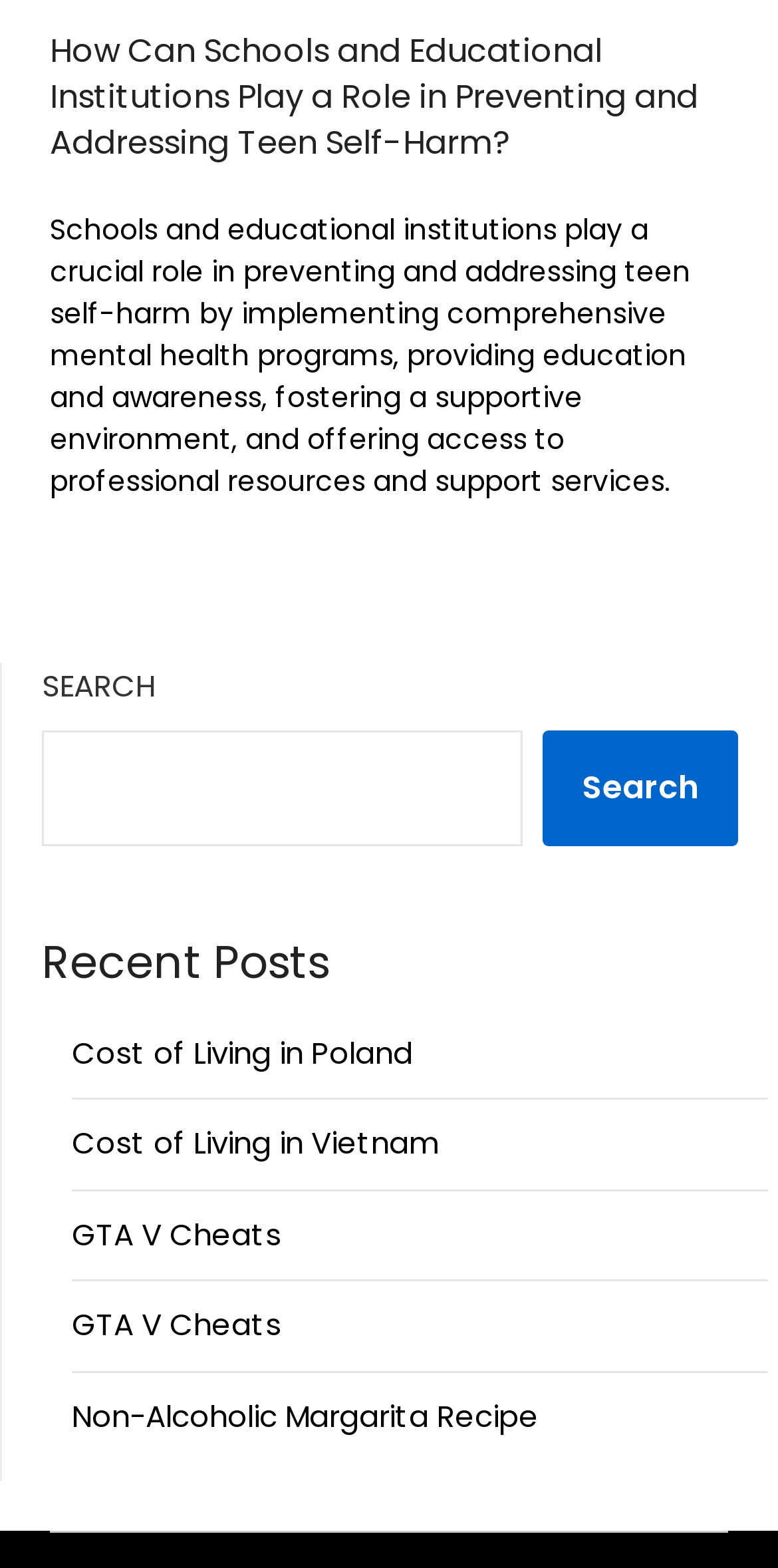What is the purpose of the search box?
Please provide an in-depth and detailed response to the question.

The search box is provided on the webpage to allow users to search for specific content within the website. It is accompanied by a 'Search' button, indicating that users can enter their search queries and click the button to get the search results.